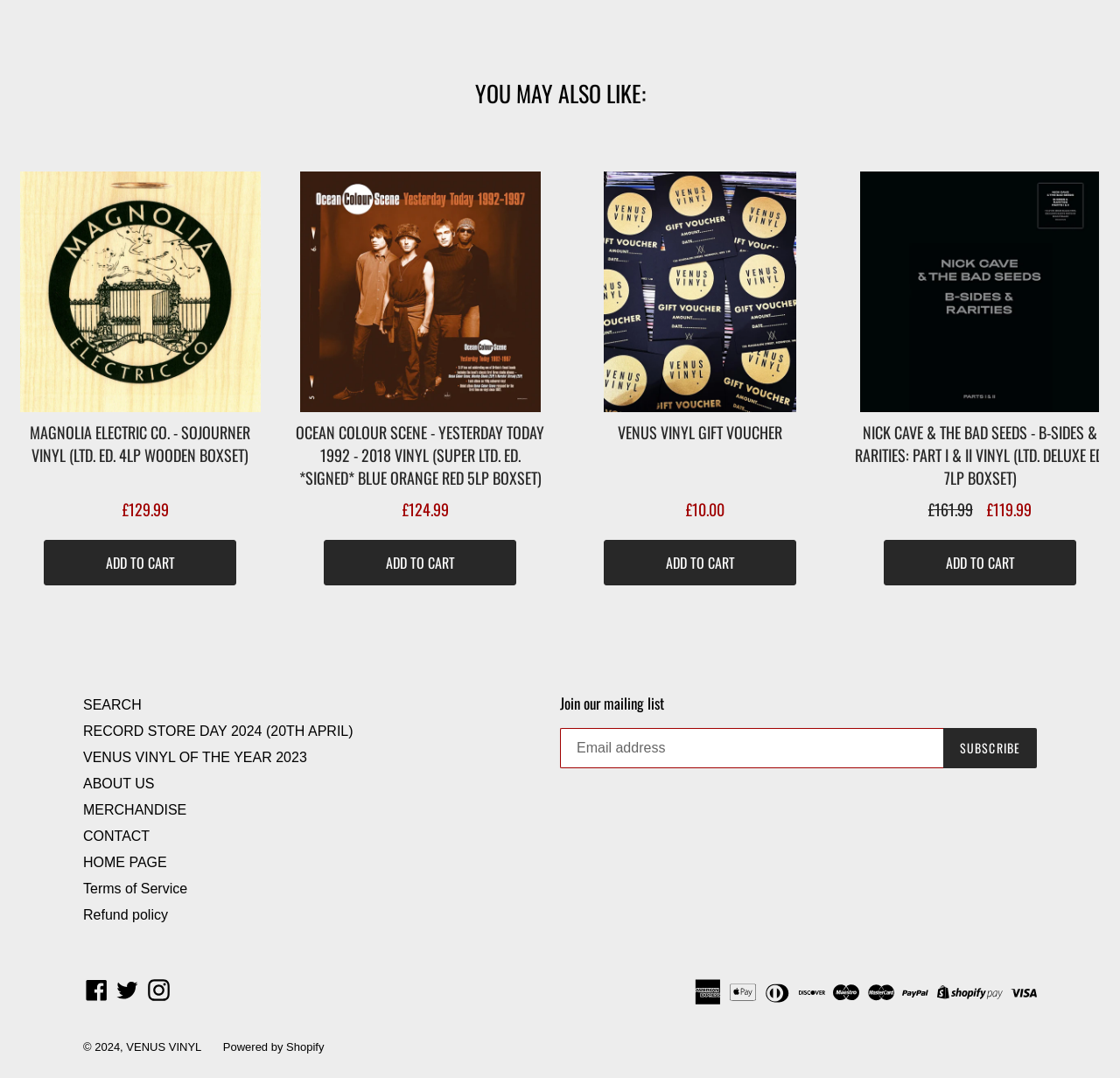Please identify the bounding box coordinates of the clickable area that will allow you to execute the instruction: "Add MAGNOLIA ELECTRIC CO. - SOJOURNER VINYL to cart".

[0.039, 0.501, 0.211, 0.543]